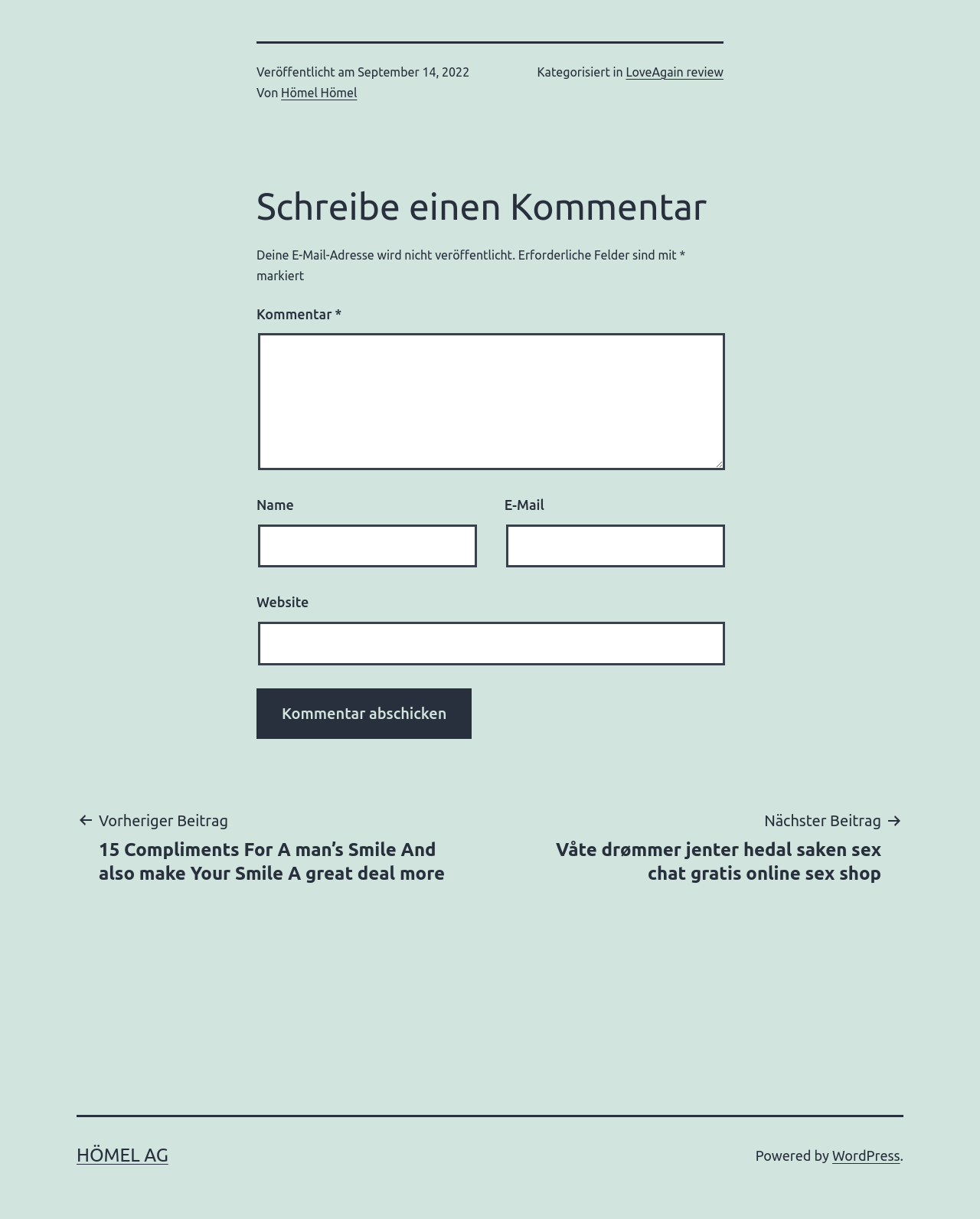Provide the bounding box coordinates of the HTML element this sentence describes: "WordPress". The bounding box coordinates consist of four float numbers between 0 and 1, i.e., [left, top, right, bottom].

[0.849, 0.942, 0.918, 0.954]